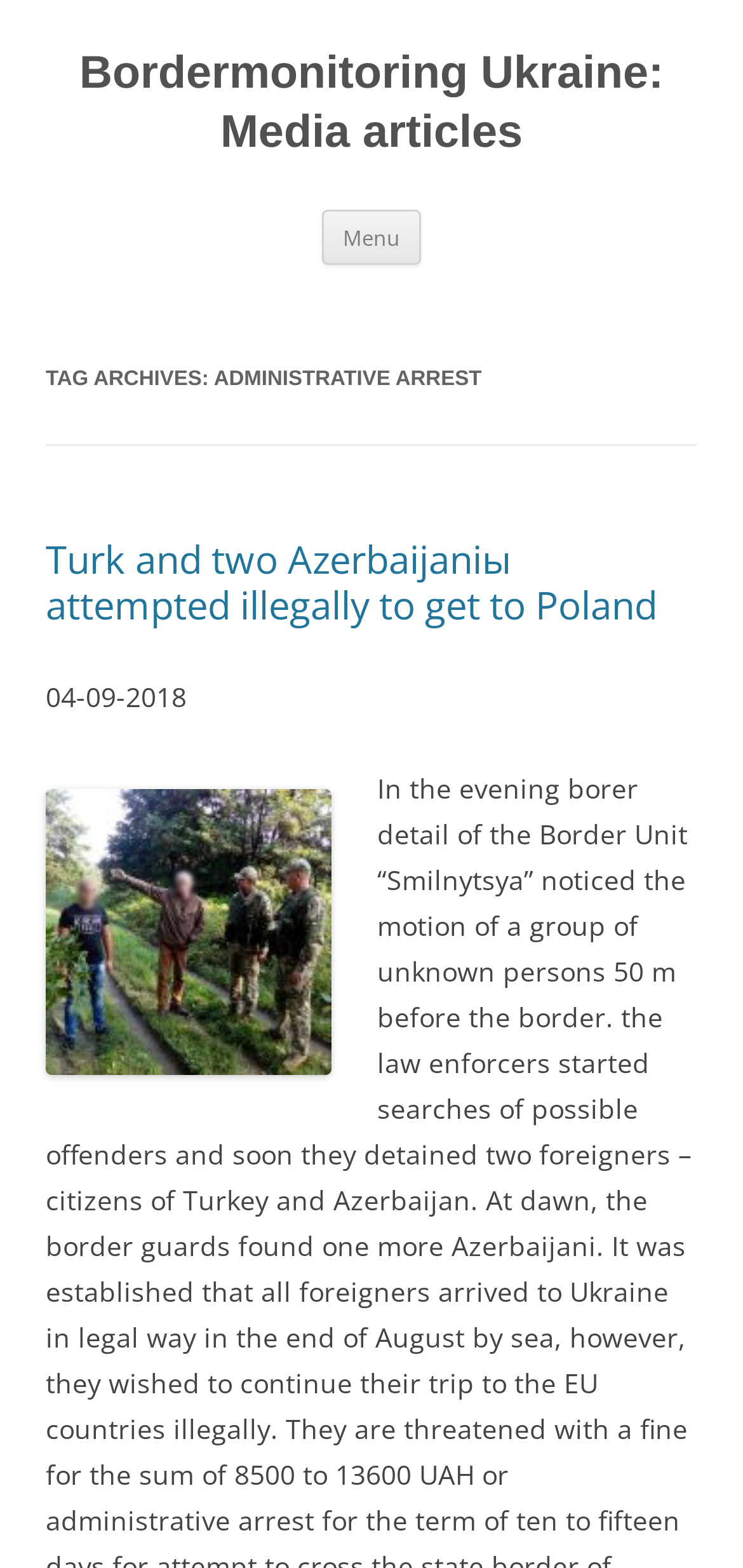What is the function of the link 'Skip to content'?
Based on the screenshot, give a detailed explanation to answer the question.

I inferred this answer by looking at the link element 'Skip to content' which is a common accessibility feature used to skip navigation and go directly to the main content of the page.